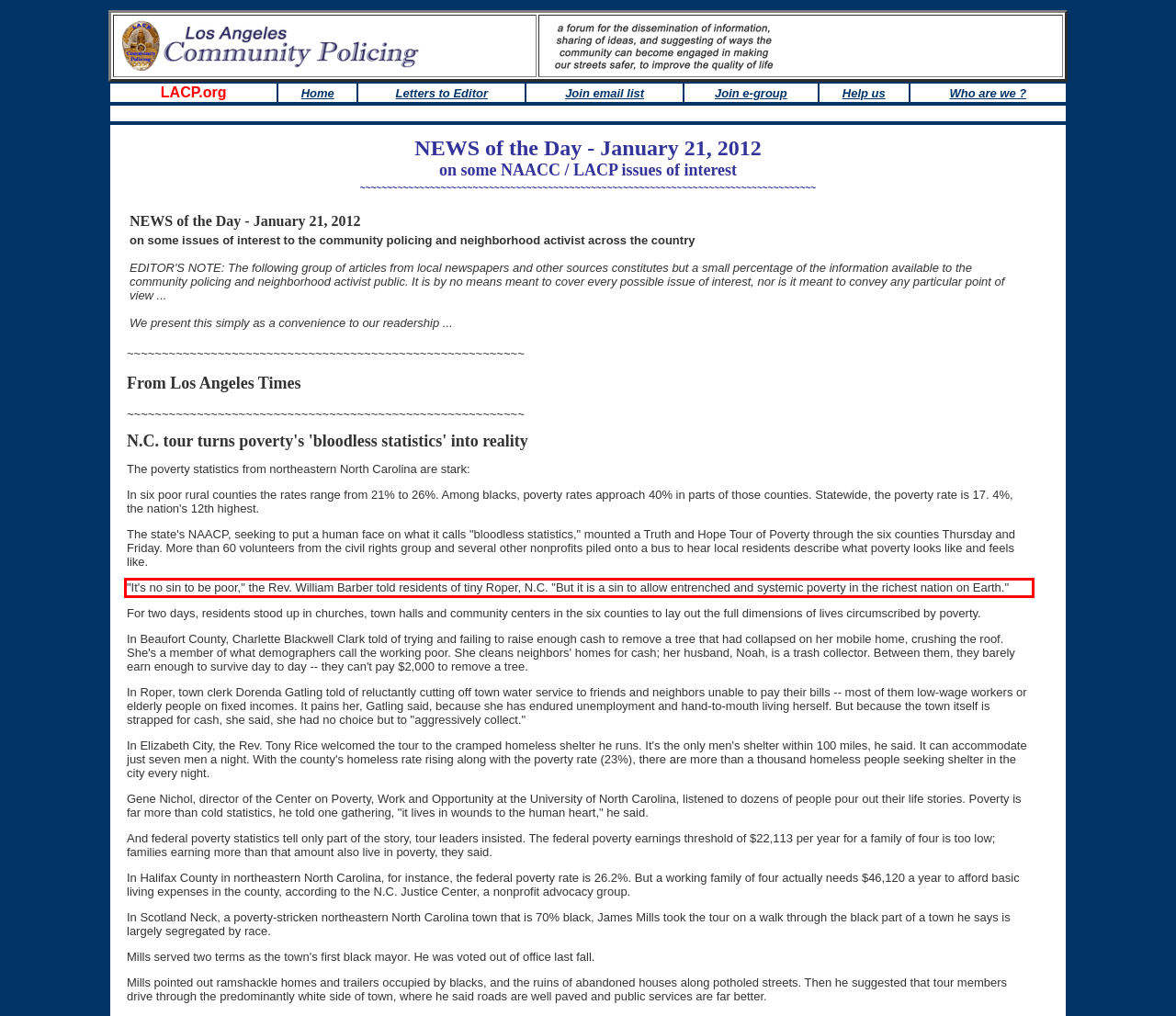You are provided with a screenshot of a webpage that includes a red bounding box. Extract and generate the text content found within the red bounding box.

"It's no sin to be poor," the Rev. William Barber told residents of tiny Roper, N.C. "But it is a sin to allow entrenched and systemic poverty in the richest nation on Earth."